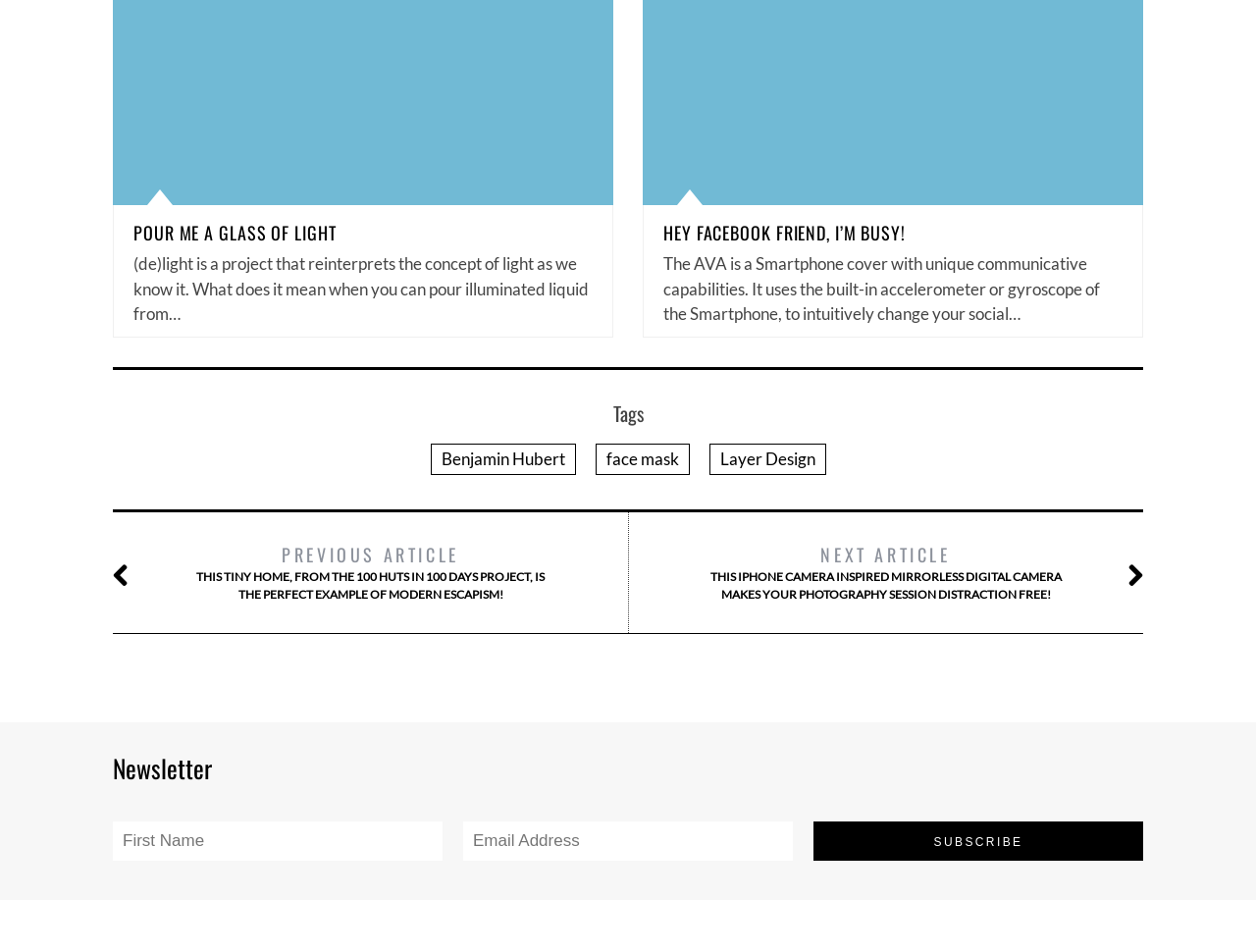Please specify the bounding box coordinates of the clickable region necessary for completing the following instruction: "Click on the link to read about POUR ME A GLASS OF LIGHT". The coordinates must consist of four float numbers between 0 and 1, i.e., [left, top, right, bottom].

[0.106, 0.231, 0.268, 0.258]